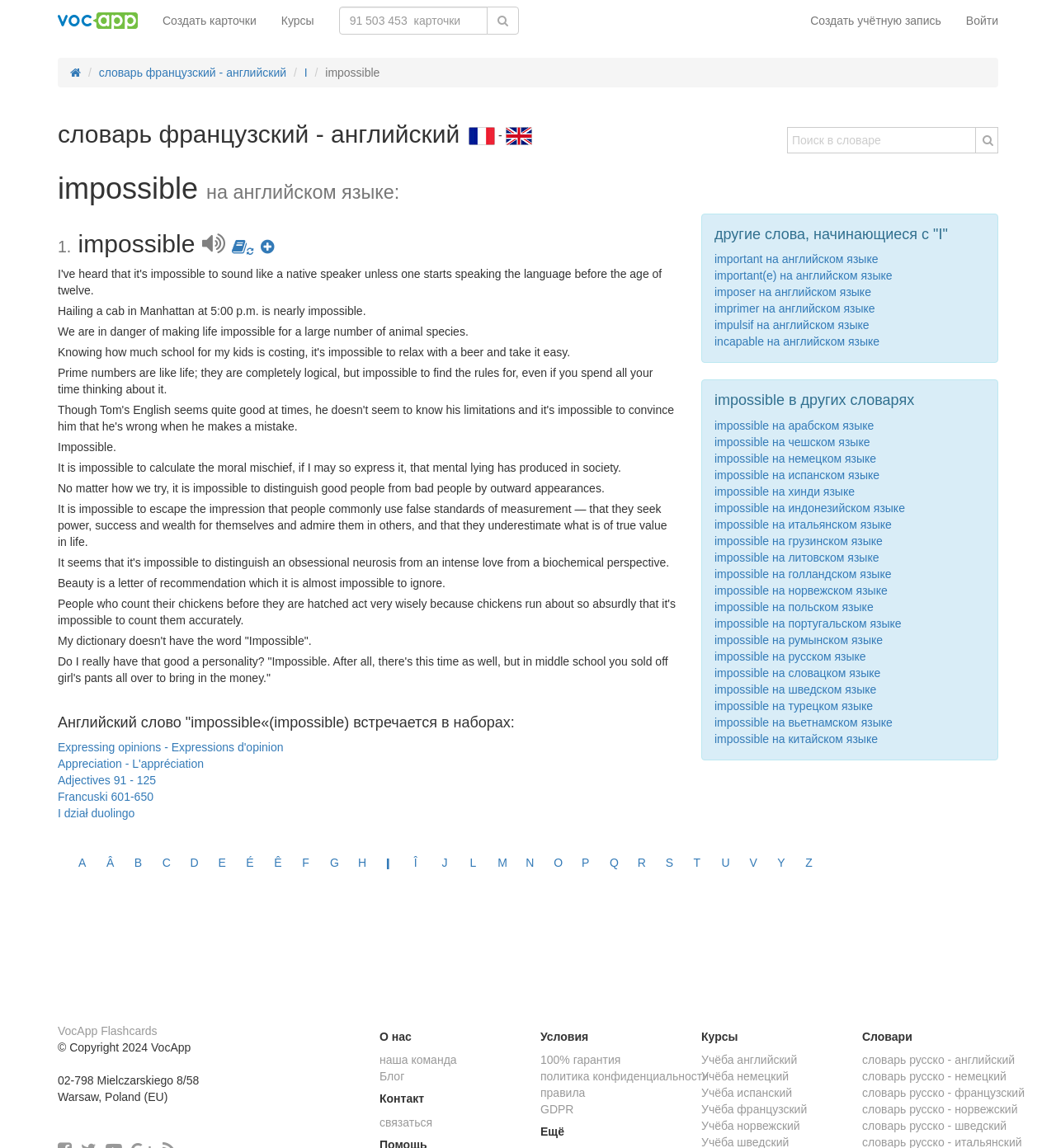Answer with a single word or phrase: 
What is the language of the original word 'impossible'?

French